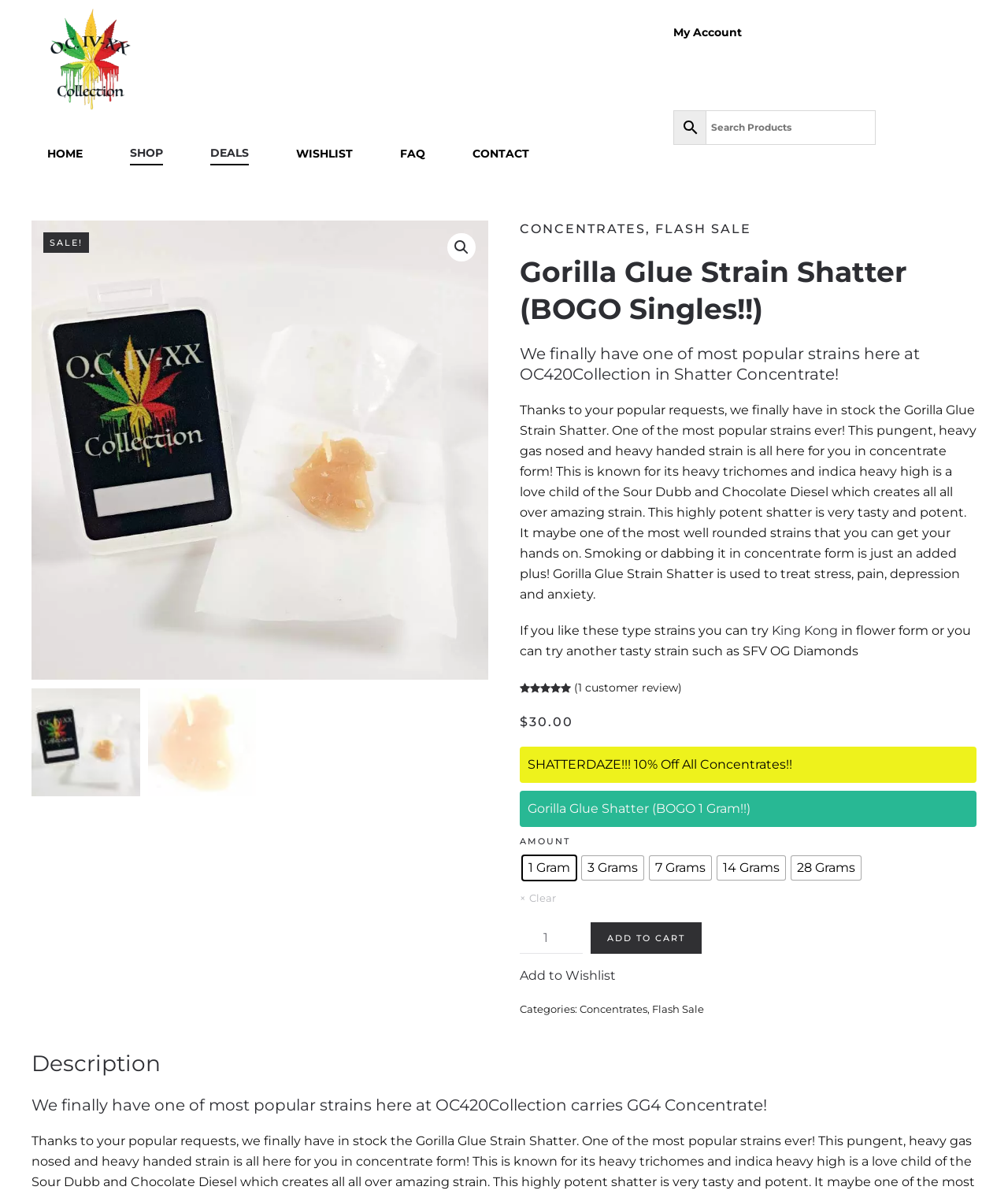Present a detailed account of what is displayed on the webpage.

This webpage is about the Gorilla Glue Strain Shatter, a popular cannabis strain. At the top, there is a navigation menu with links to "HOME", "SHOP", "DEALS", "WISHLIST", "FAQ", and "CONTACT". On the right side of the navigation menu, there is a search bar with a magnifying glass icon. Below the navigation menu, there is a banner with a "SALE!" label.

The main content of the webpage is divided into two sections. On the left side, there is an image of the Gorilla Glue Strain Shatter, and below it, there are links to "CONCENTRATES" and "FLASH SALE". On the right side, there is a detailed description of the product, including its features, effects, and reviews. The description is divided into several paragraphs, with headings and bold text highlighting important information.

Below the product description, there is a section with customer reviews, including a rating system and a link to read more reviews. Next to the reviews, there is a section with pricing information, including the price of the product and a discount offer.

Further down the page, there is a section with options to select the amount of the product, including radio buttons for different quantities and a "Clear" button. Below this section, there is a button to "ADD TO CART" and another button to "Add to Wishlist". Finally, there is a section with categories and tags related to the product, including "Concentrates" and "Flash Sale".